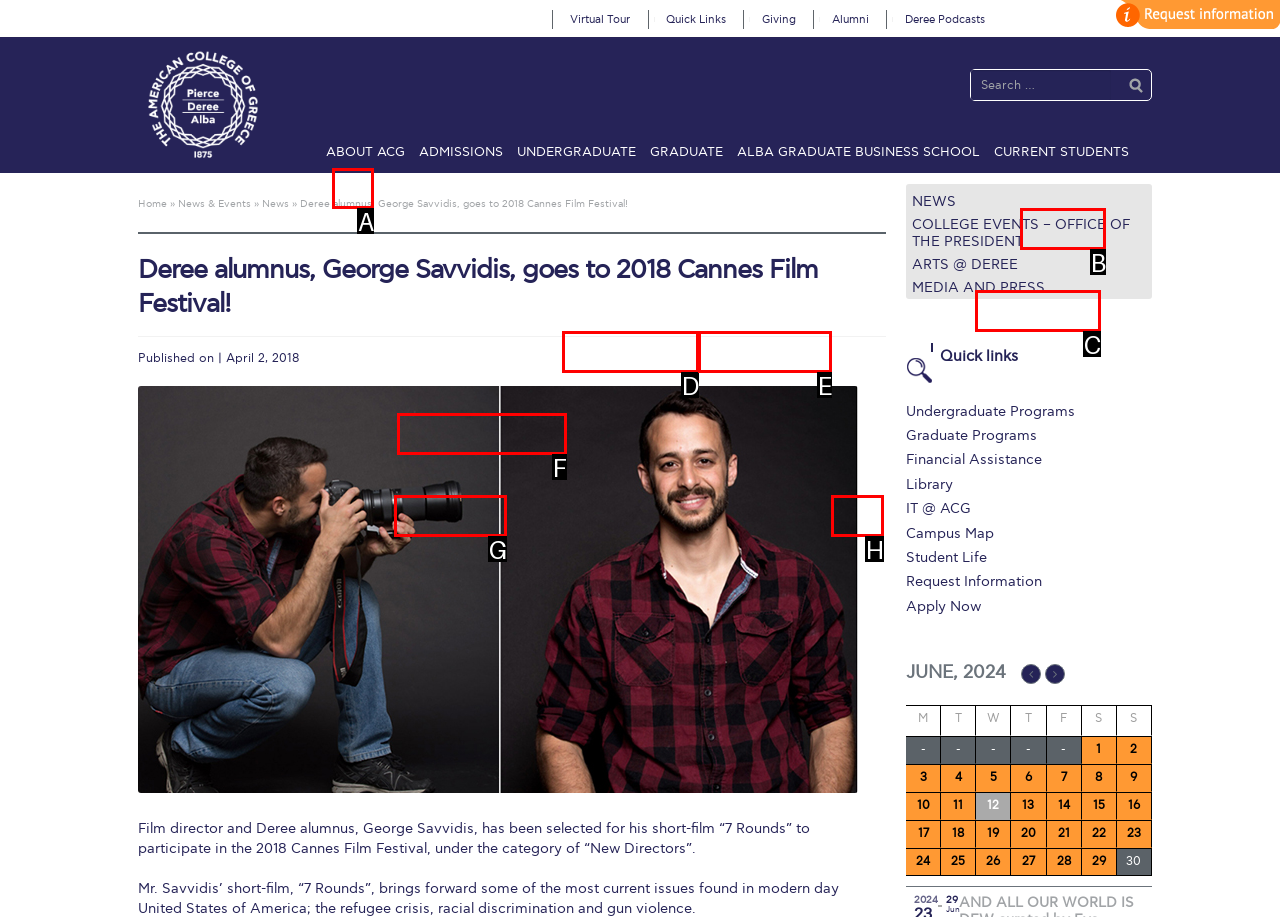From the choices provided, which HTML element best fits the description: Welcome to Athens 2023? Answer with the appropriate letter.

F